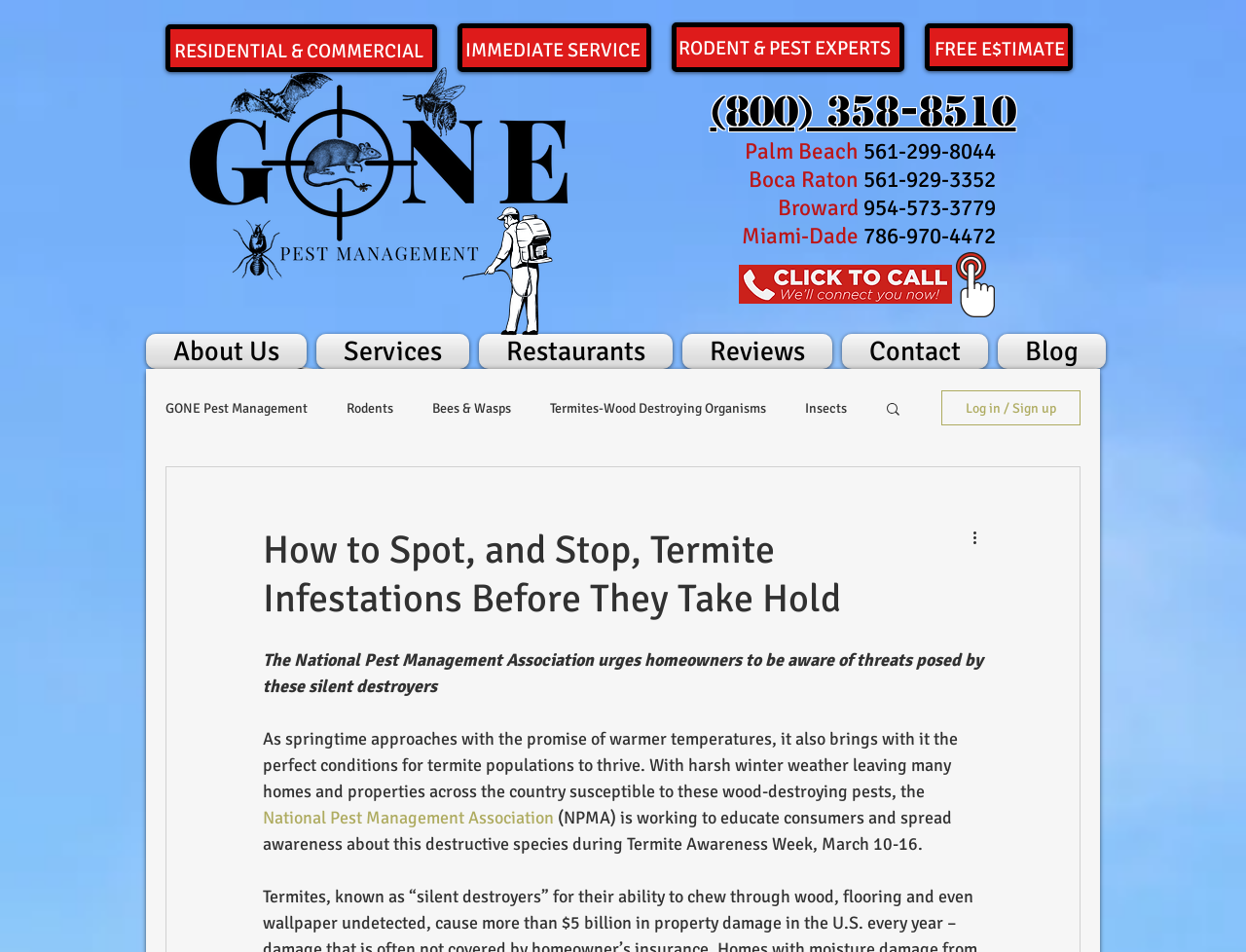Locate the UI element described as follows: "Broward 954-573-3779". Return the bounding box coordinates as four float numbers between 0 and 1 in the order [left, top, right, bottom].

[0.624, 0.203, 0.799, 0.233]